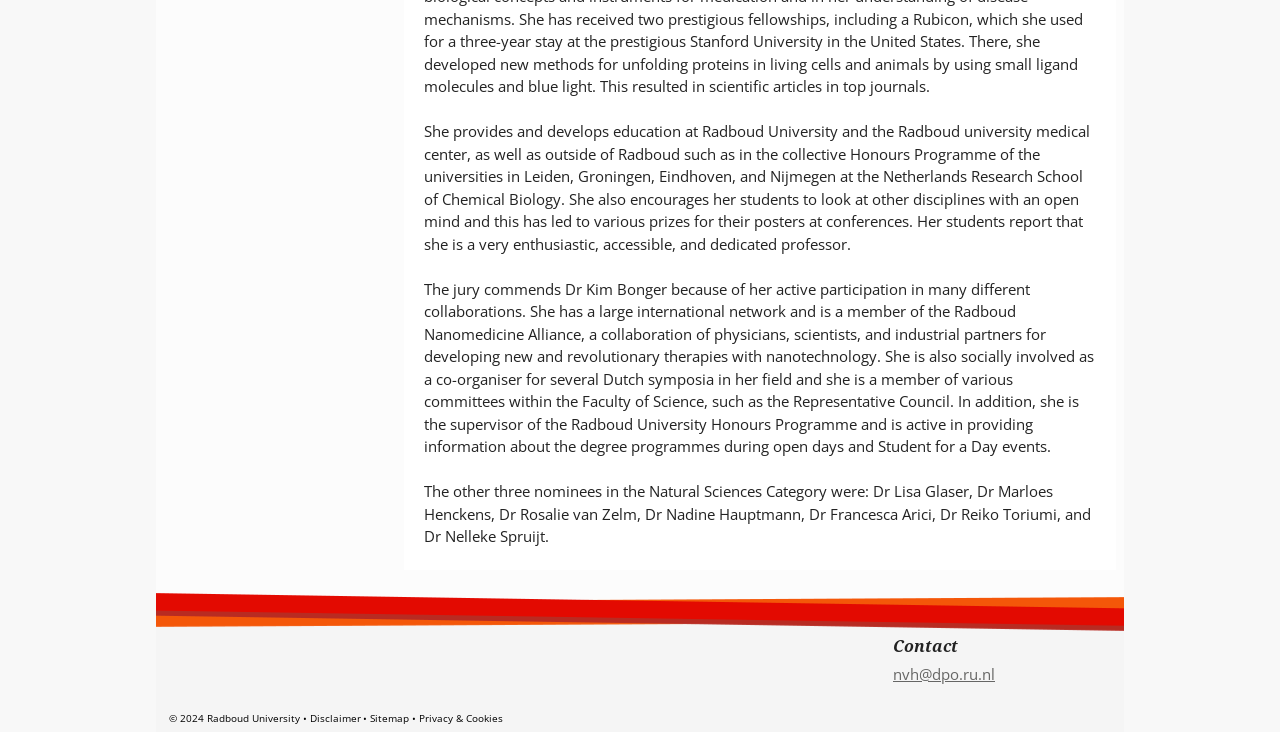Using the given element description, provide the bounding box coordinates (top-left x, top-left y, bottom-right x, bottom-right y) for the corresponding UI element in the screenshot: Disclaimer

[0.242, 0.972, 0.282, 0.991]